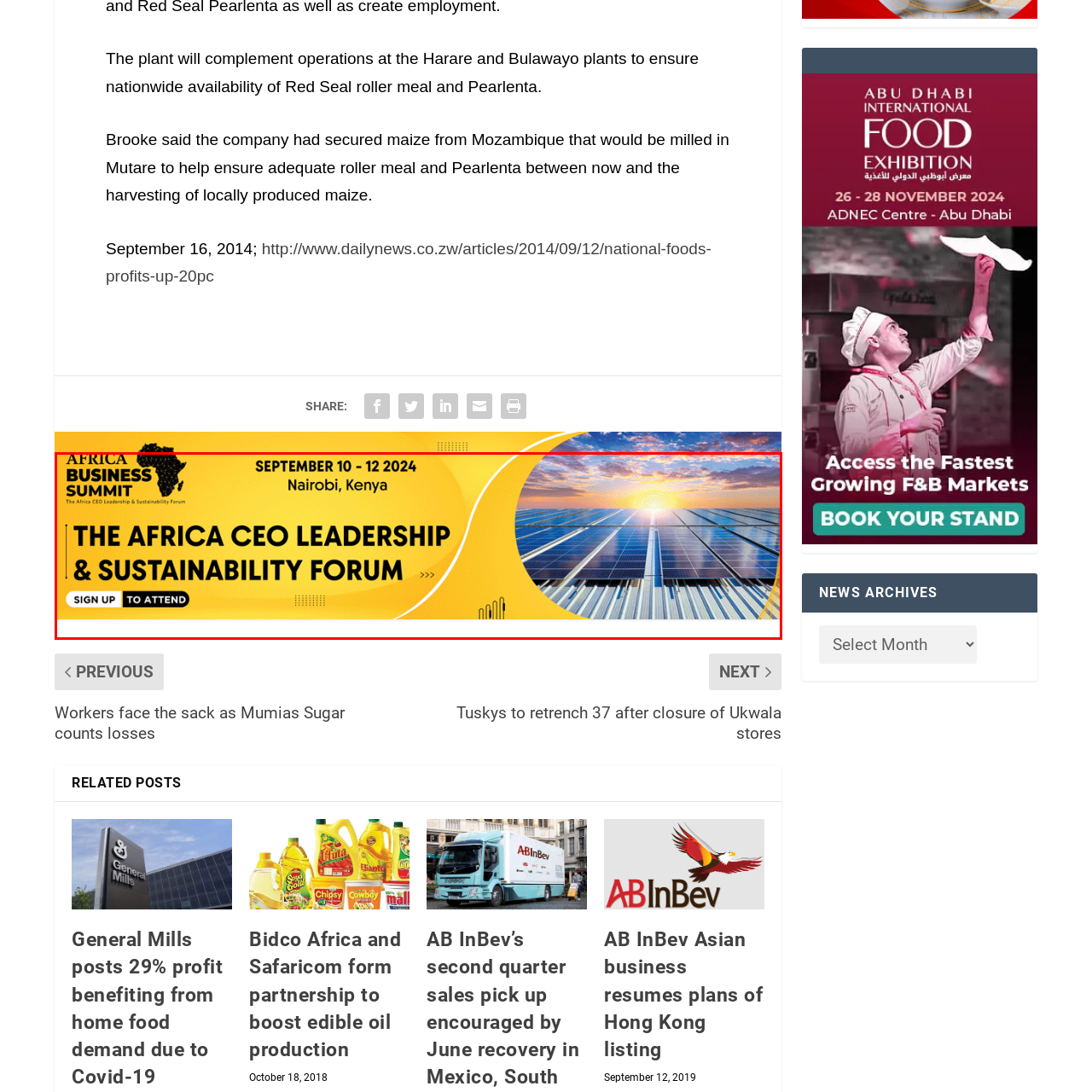Please scrutinize the image encapsulated by the red bounding box and provide an elaborate answer to the next question based on the details in the image: What is the call to action on the banner?

A clear call to action, 'SIGN UP TO ATTEND', encourages potential participants to engage with this significant event, fostering discussions on critical issues impacting Africa's business landscape.